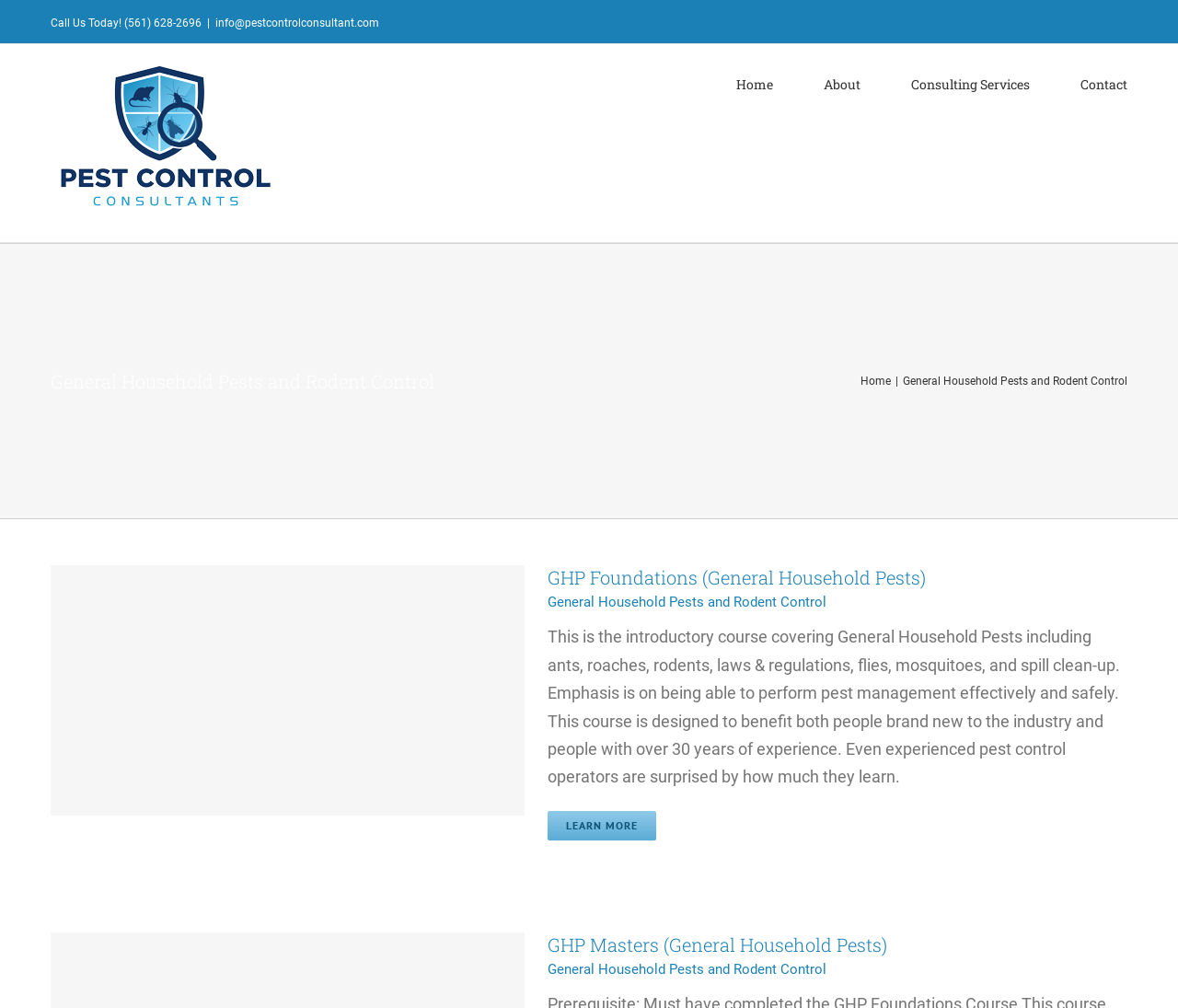Locate the bounding box coordinates for the element described below: "Follow us on LinkedIn". The coordinates must be four float values between 0 and 1, formatted as [left, top, right, bottom].

None